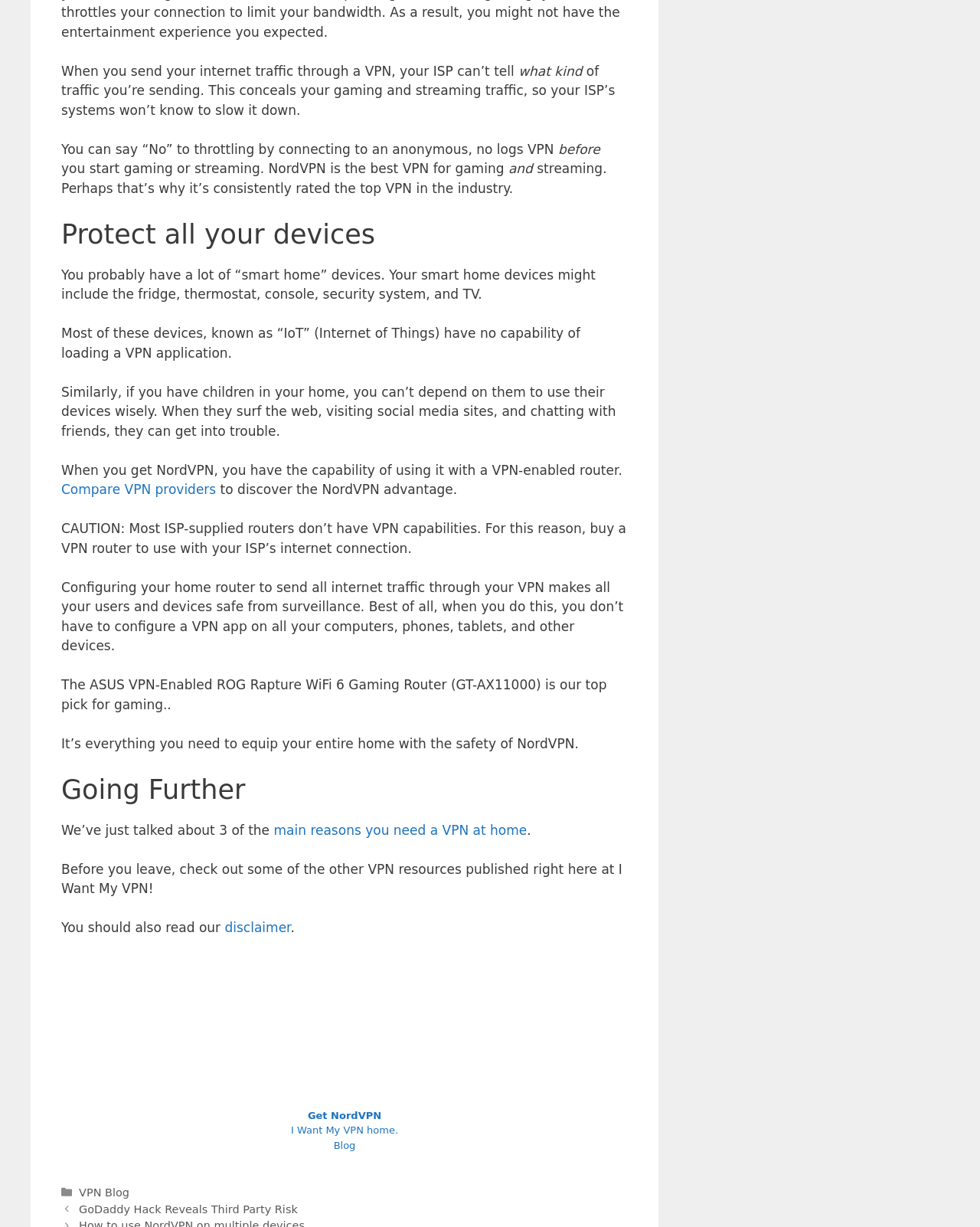Identify the bounding box coordinates of the part that should be clicked to carry out this instruction: "Compare VPN providers".

[0.062, 0.393, 0.22, 0.405]